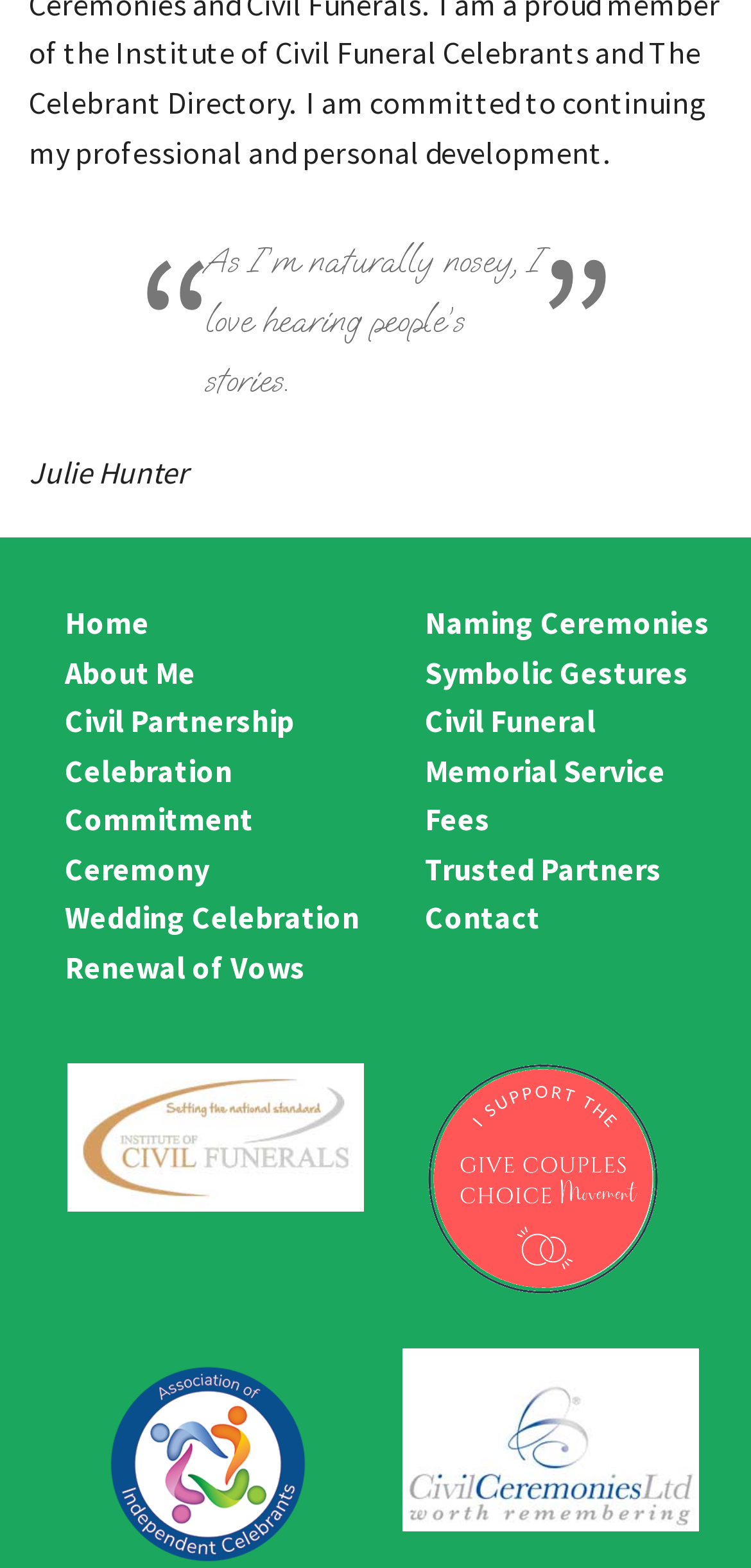Find the bounding box coordinates of the area to click in order to follow the instruction: "Read terms and conditions".

None